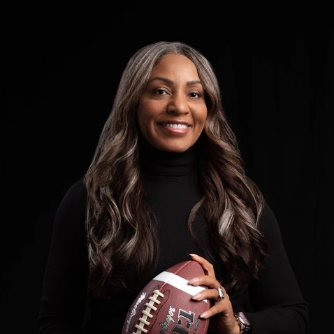Can you give a detailed response to the following question using the information from the image? What is the purpose of Kandice's role in the IADW community?

According to the caption, Kandice's role within the IADW community showcases her passion for helping students achieve success both on and off the field, reflecting her commitment to supporting young athletes in their educational journeys.